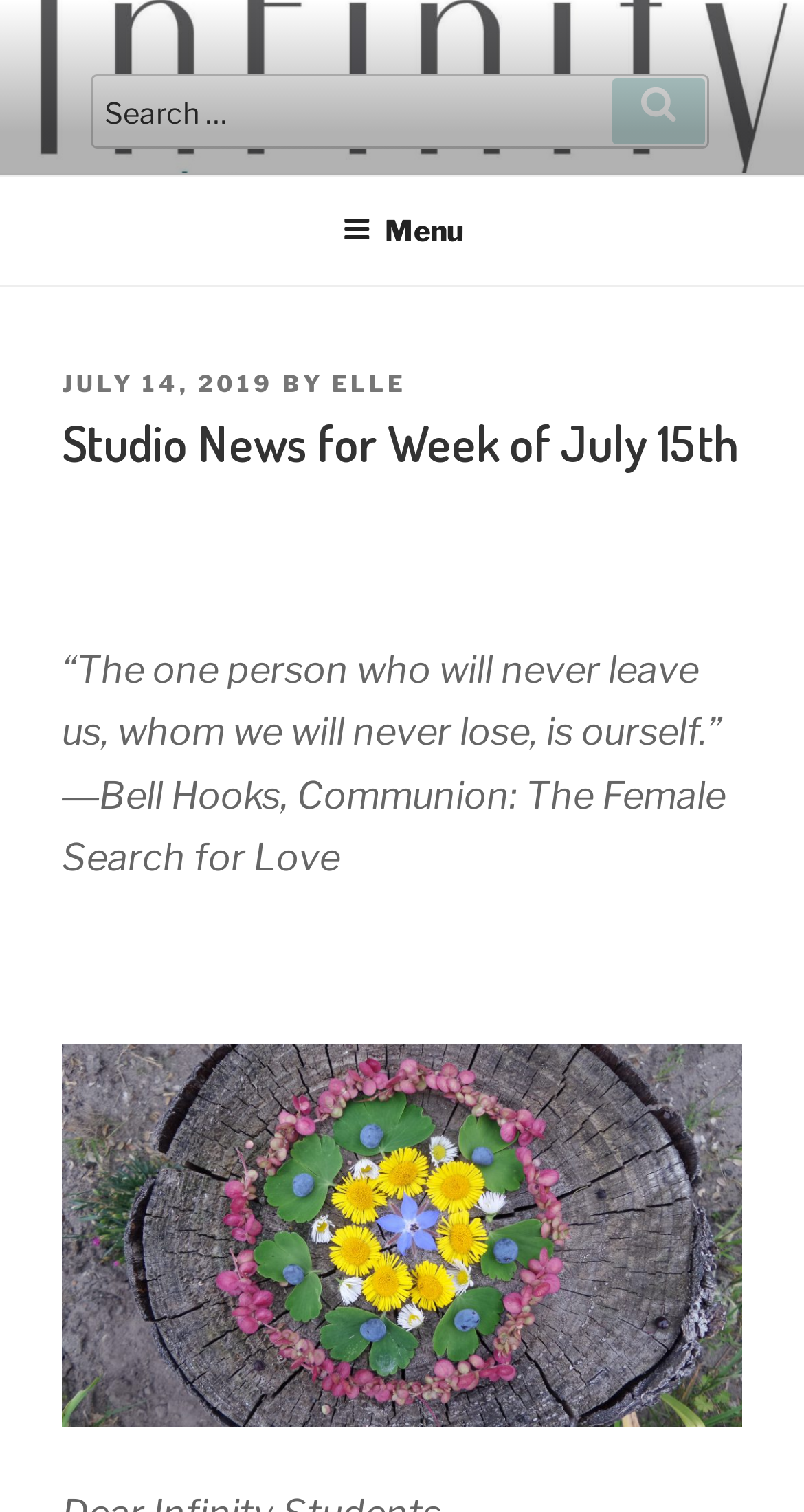Extract the main title from the webpage.

Studio News for Week of July 15th